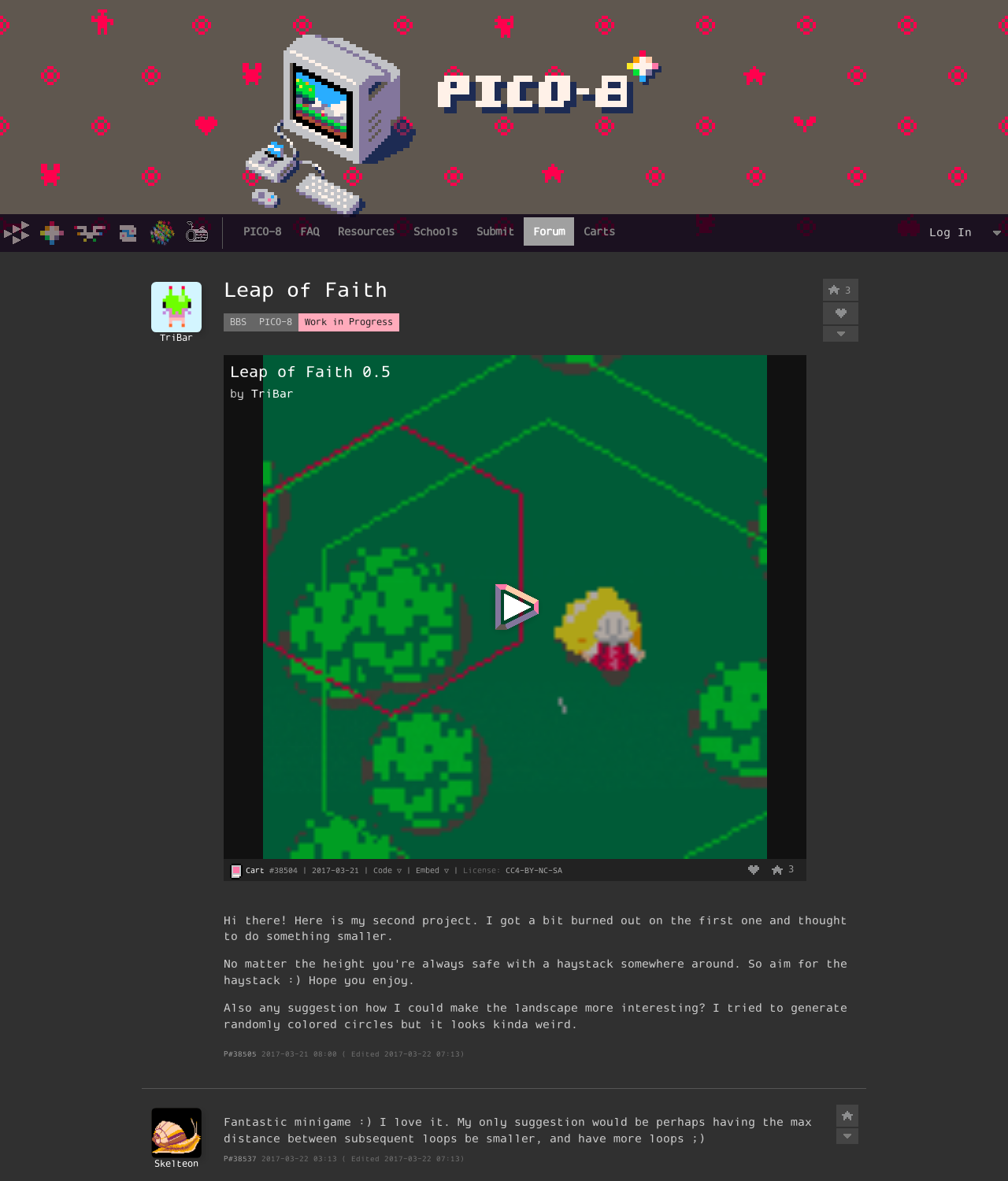Please locate the bounding box coordinates of the element that needs to be clicked to achieve the following instruction: "Click on the 'Leap of Faith' link". The coordinates should be four float numbers between 0 and 1, i.e., [left, top, right, bottom].

[0.222, 0.235, 0.396, 0.257]